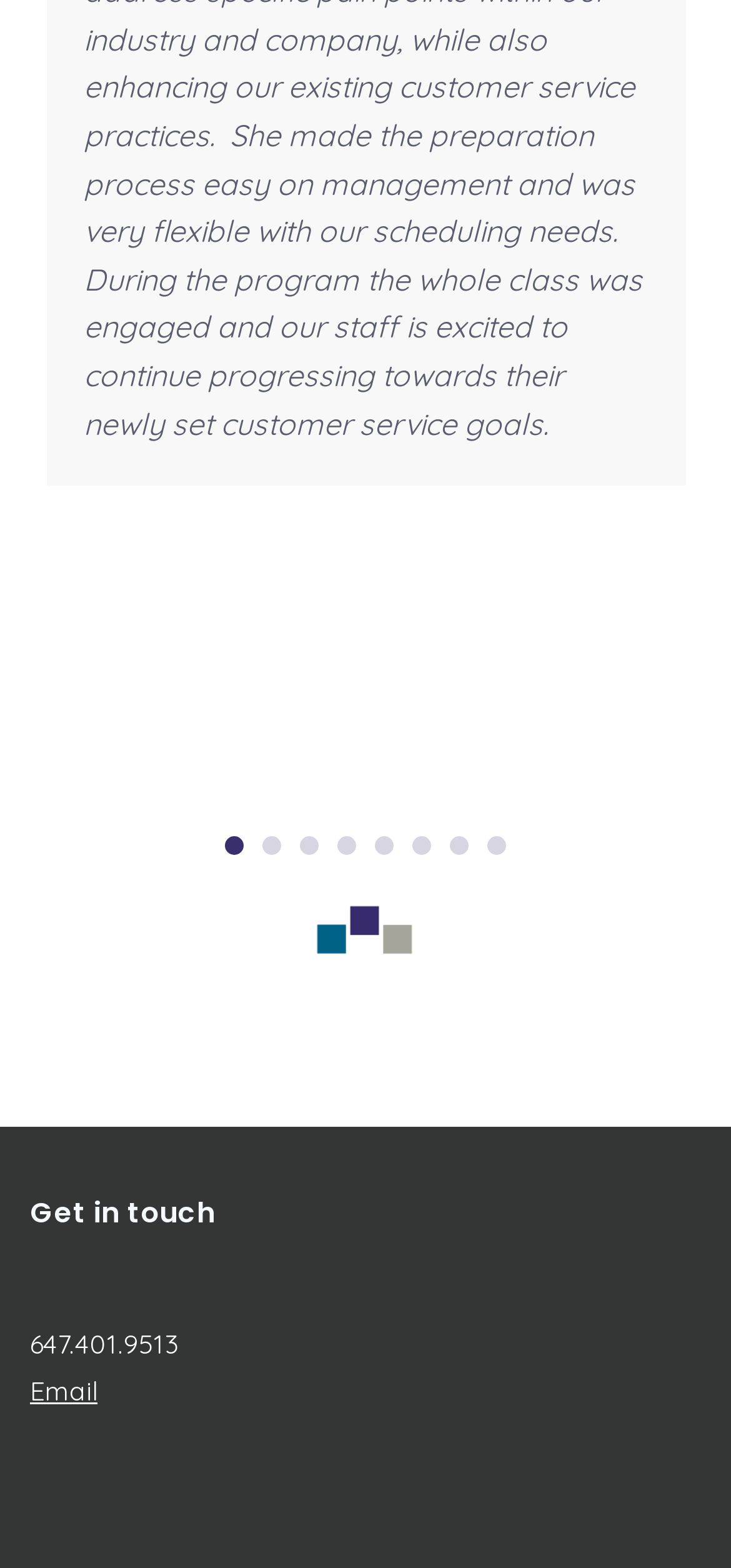Determine the bounding box coordinates for the clickable element to execute this instruction: "Go to slide 1". Provide the coordinates as four float numbers between 0 and 1, i.e., [left, top, right, bottom].

[0.308, 0.534, 0.333, 0.546]